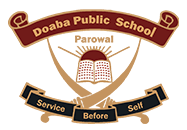What is the motto of Doaba Public School? Look at the image and give a one-word or short phrase answer.

Service Before Self